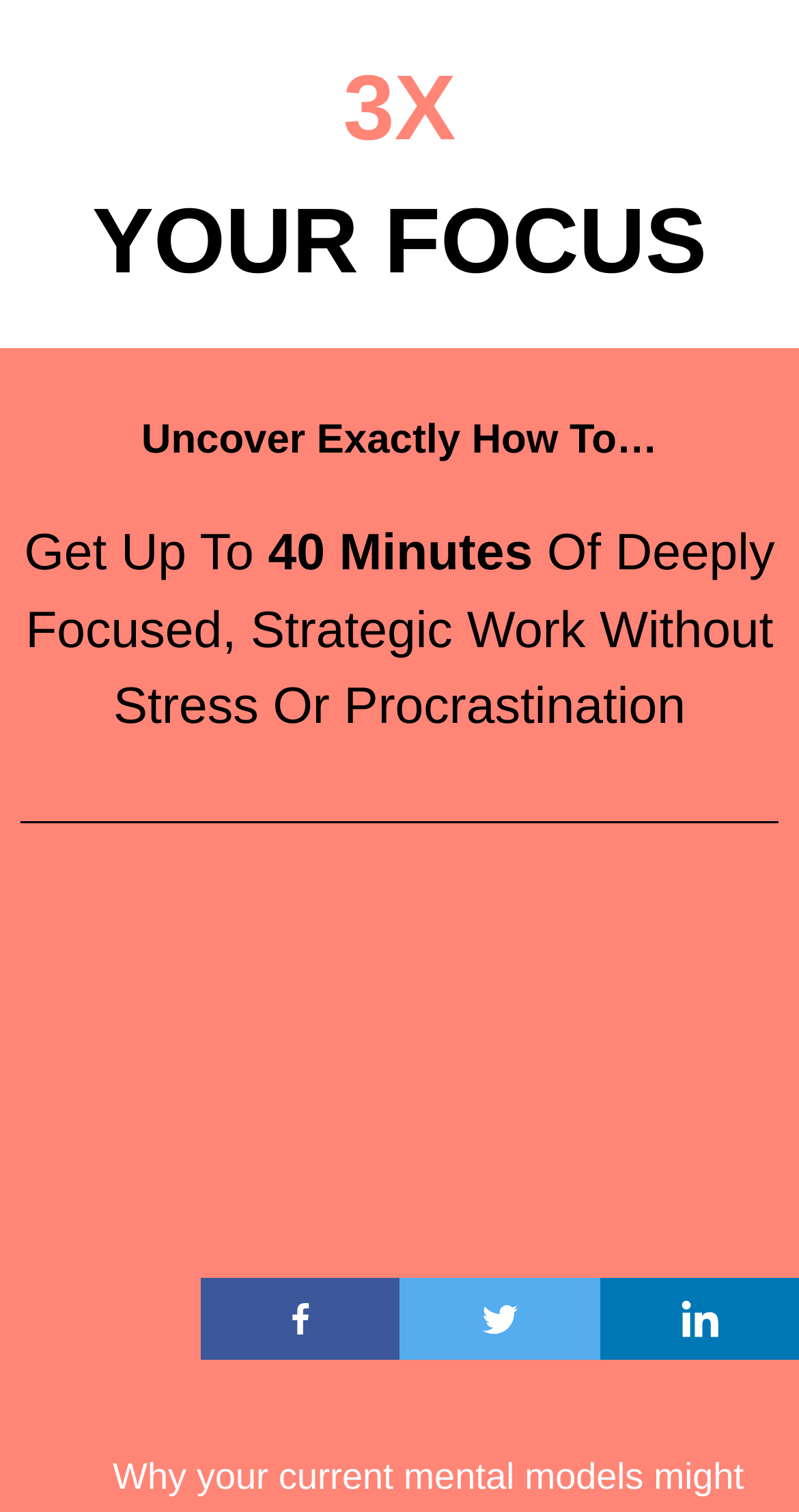What is the main theme of the webpage?
Please provide a detailed answer to the question.

By analyzing the webpage content, I determined that the main theme is productivity, as it discusses ways to improve focus and work efficiency without stress or procrastination.